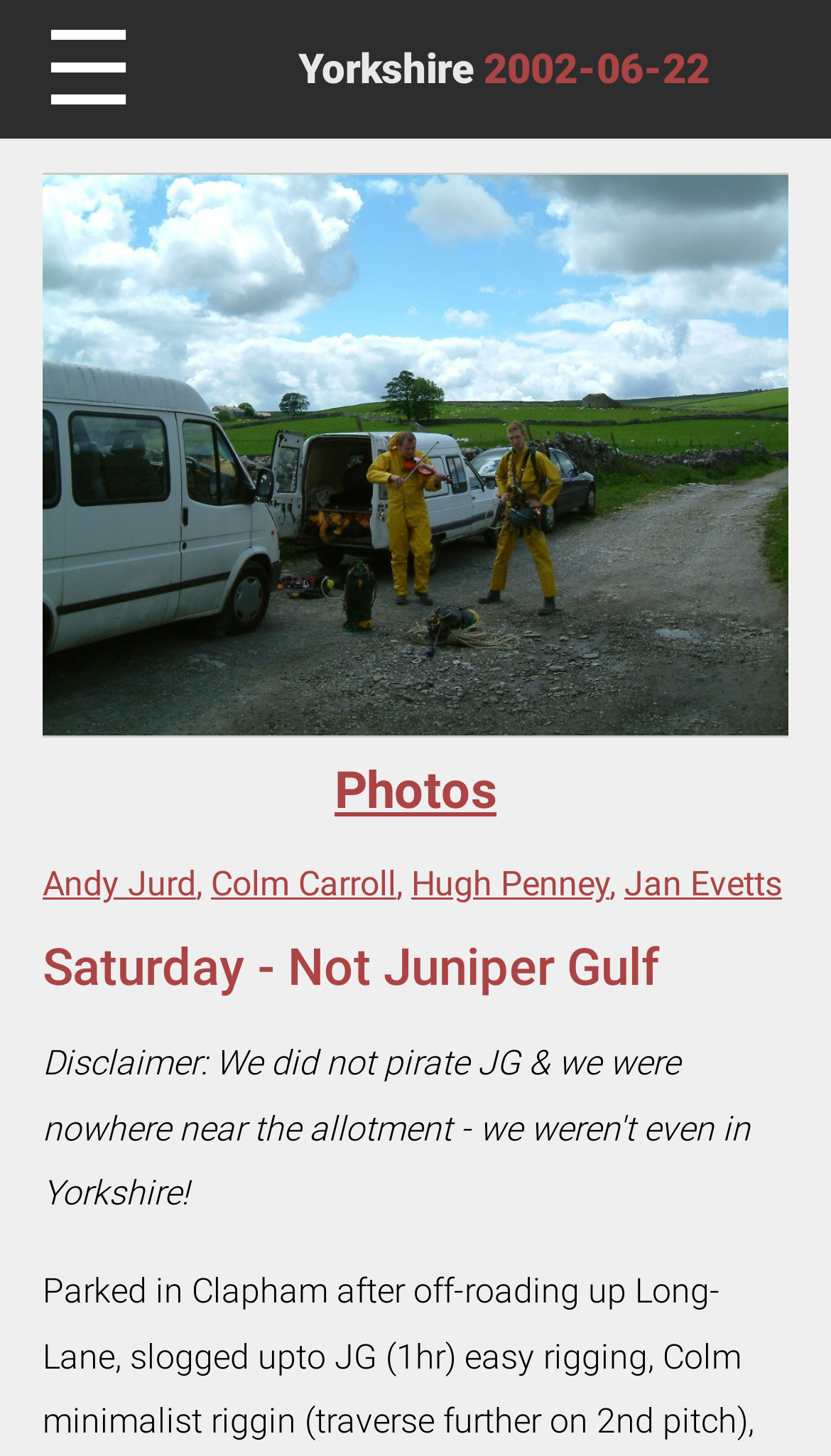Provide a one-word or one-phrase answer to the question:
How many people are mentioned in the first heading?

4